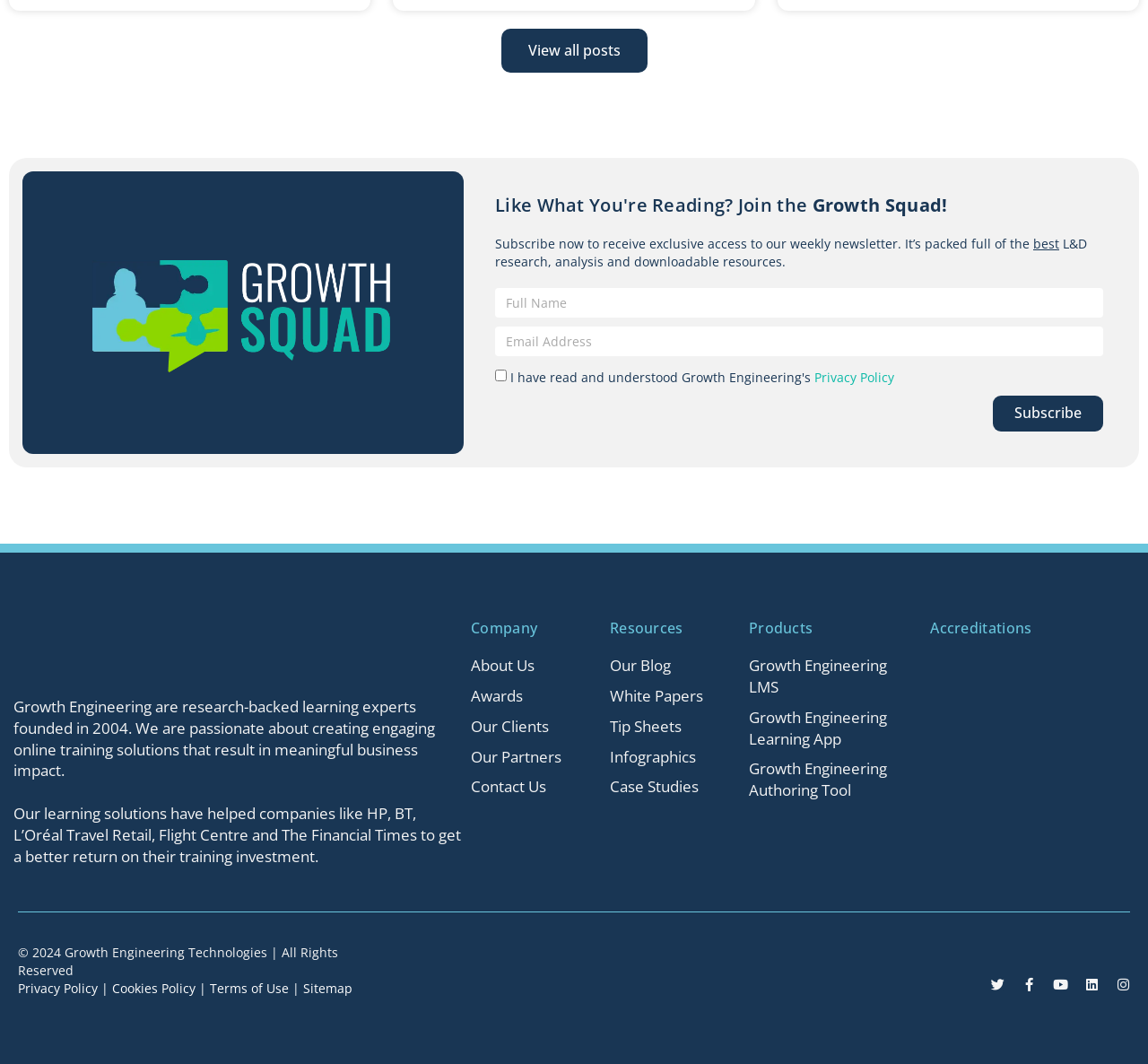What is the company name?
Based on the image, give a concise answer in the form of a single word or short phrase.

Growth Engineering